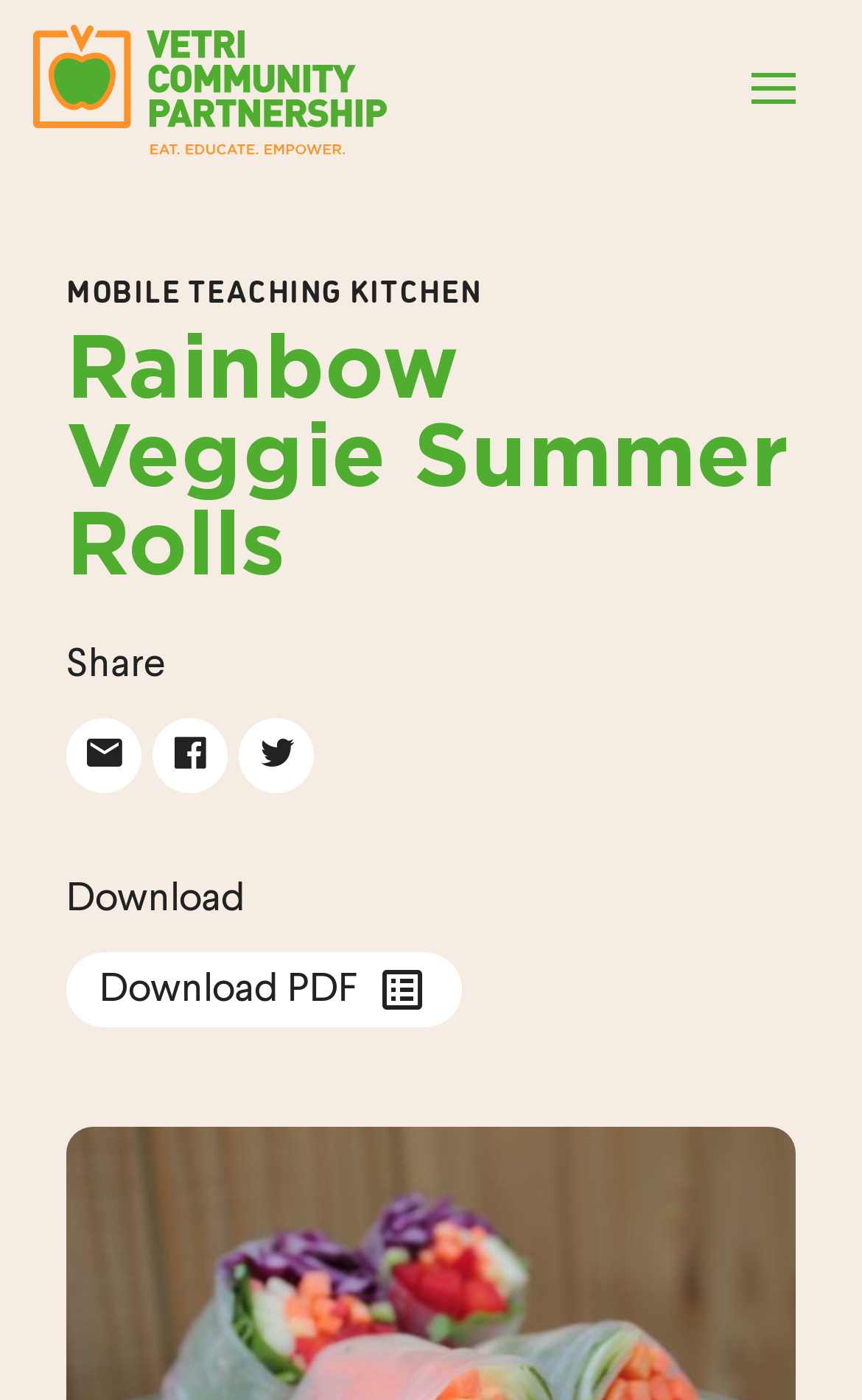For the following element description, predict the bounding box coordinates in the format (top-left x, top-left y, bottom-right x, bottom-right y). All values should be floating point numbers between 0 and 1. Description: Menu

[0.795, 0.0, 1.0, 0.126]